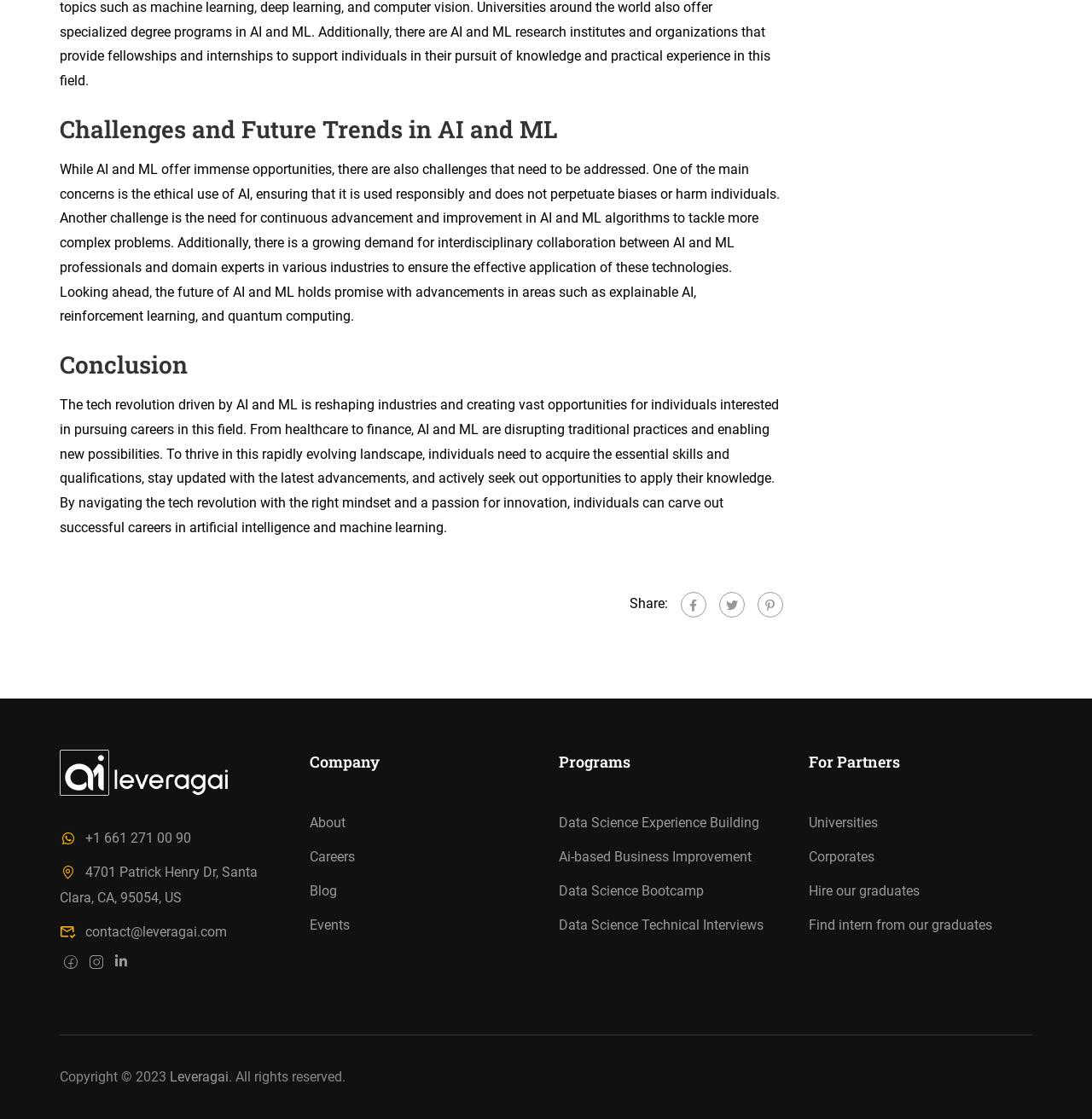What are the programs offered by the company?
Could you answer the question with a detailed and thorough explanation?

The company offers various programs, including Data Science Experience Building, Ai-based Business Improvement, Data Science Bootcamp, and Data Science Technical Interviews, as mentioned in the 'Programs' section of the webpage.